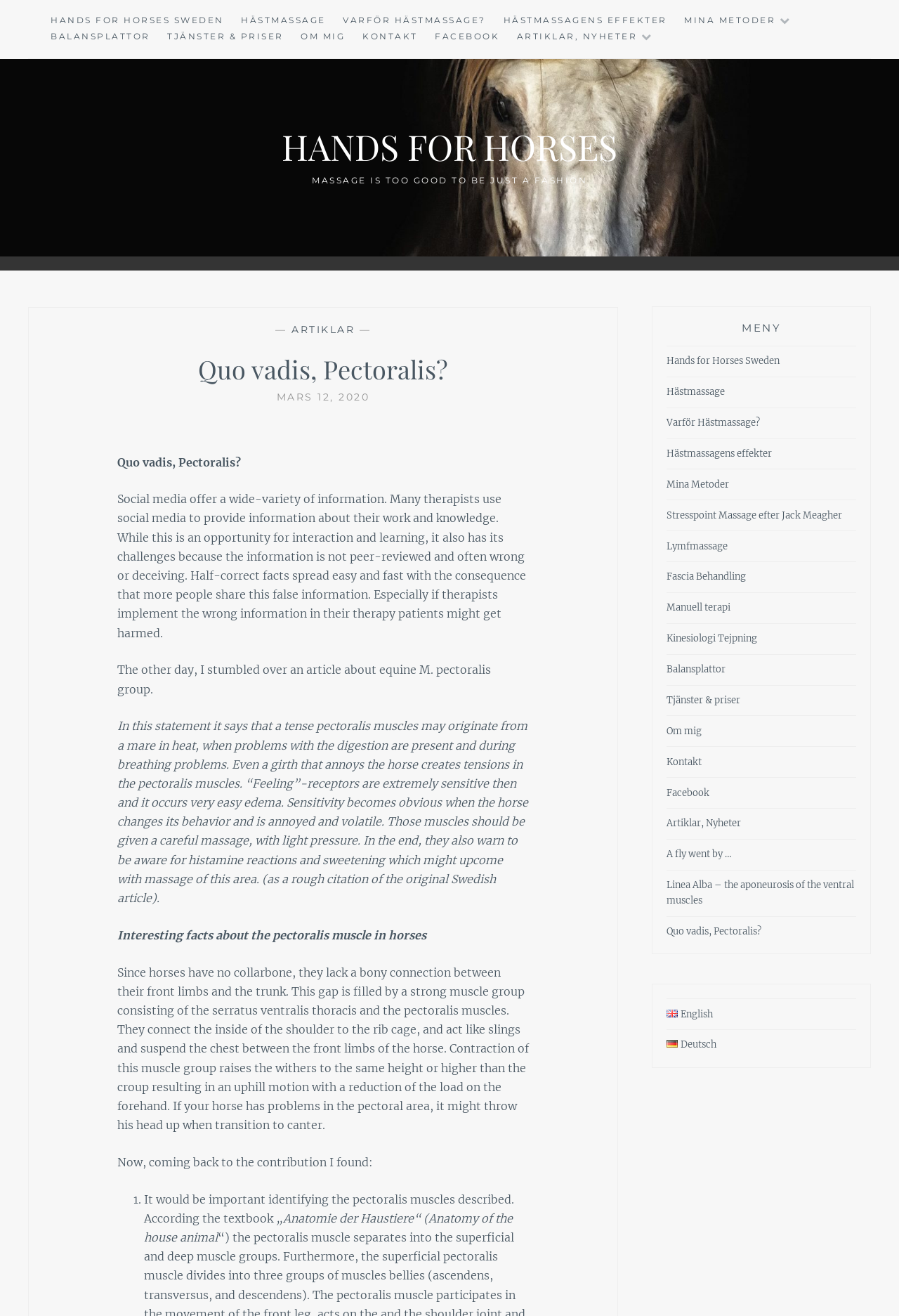Can you find the bounding box coordinates for the element to click on to achieve the instruction: "Read the article about Quo vadis, Pectoralis?"?

[0.13, 0.374, 0.585, 0.486]